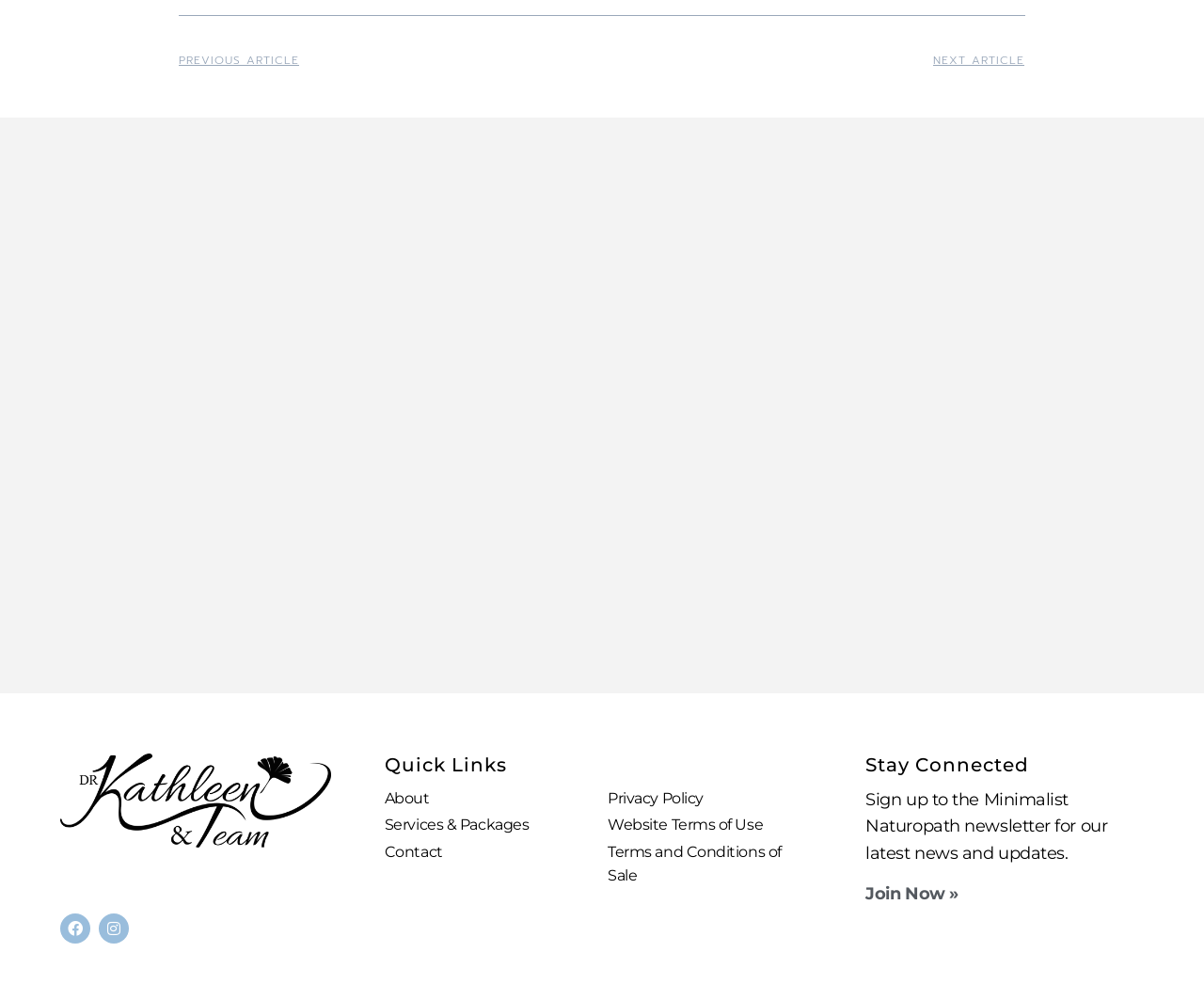Please mark the clickable region by giving the bounding box coordinates needed to complete this instruction: "Join the newsletter".

[0.719, 0.884, 0.796, 0.904]